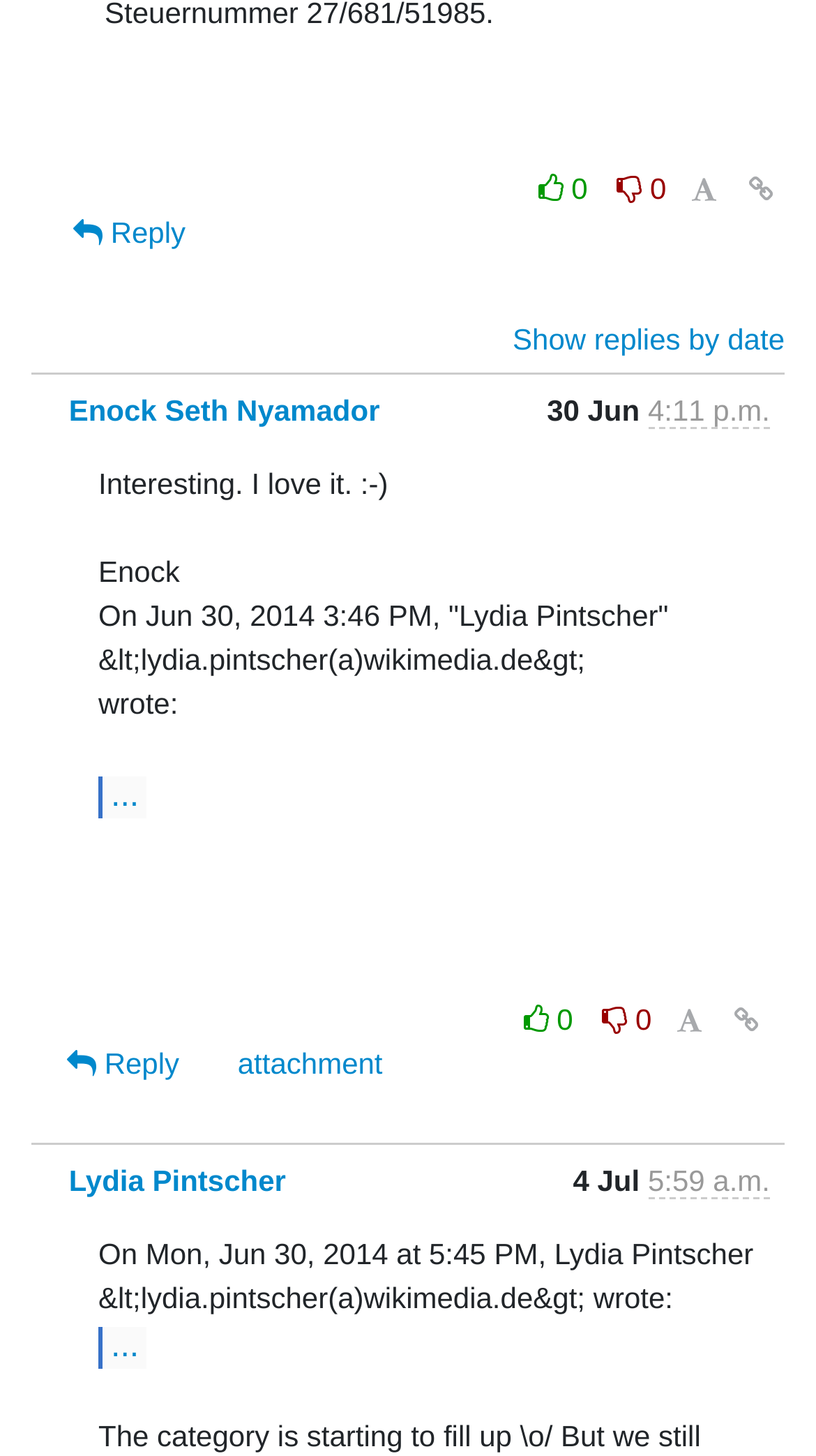Find the bounding box coordinates of the area to click in order to follow the instruction: "Open attachment".

[0.291, 0.707, 0.469, 0.741]